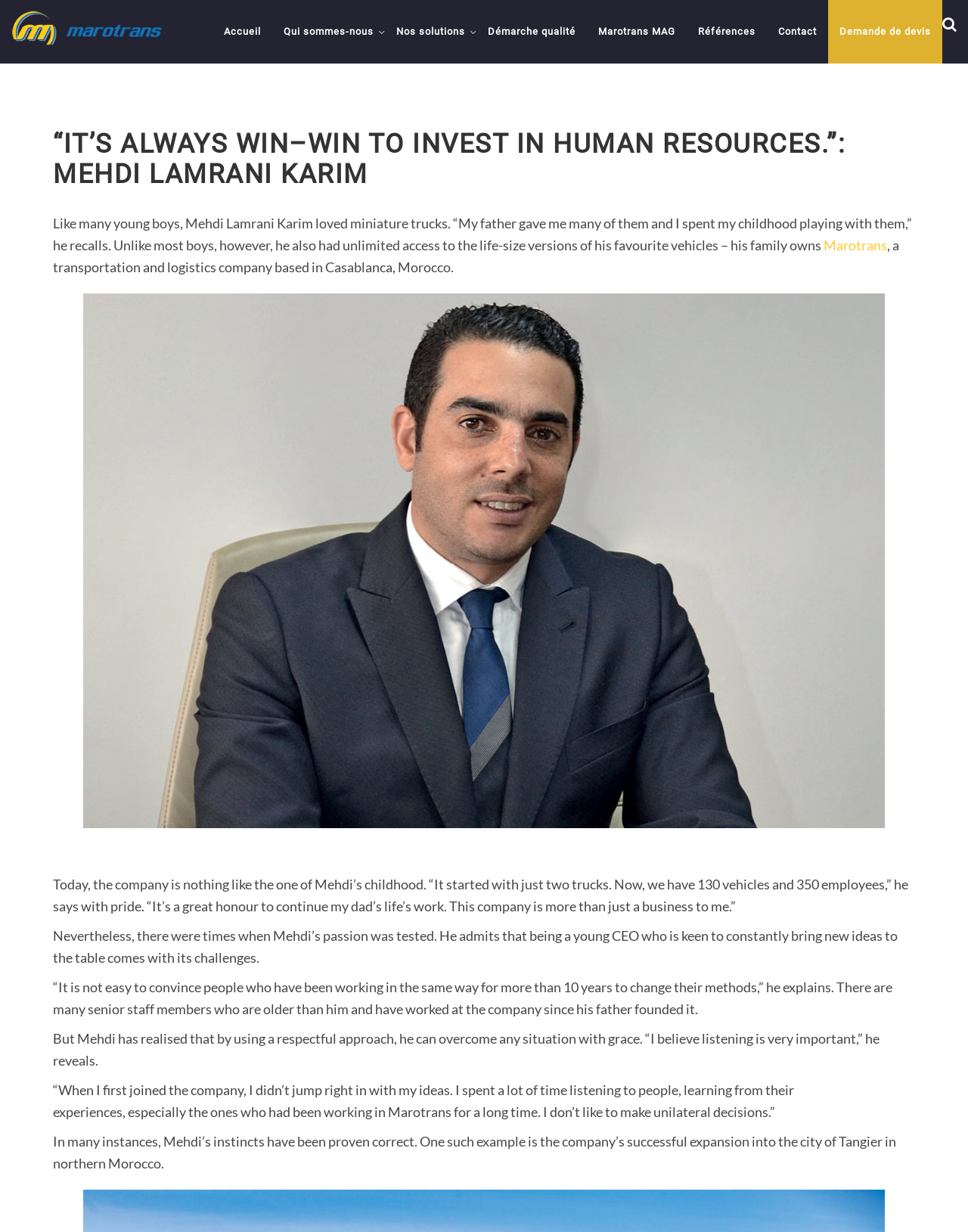Kindly provide the bounding box coordinates of the section you need to click on to fulfill the given instruction: "Click on the MaroTrans logo".

[0.012, 0.008, 0.168, 0.034]